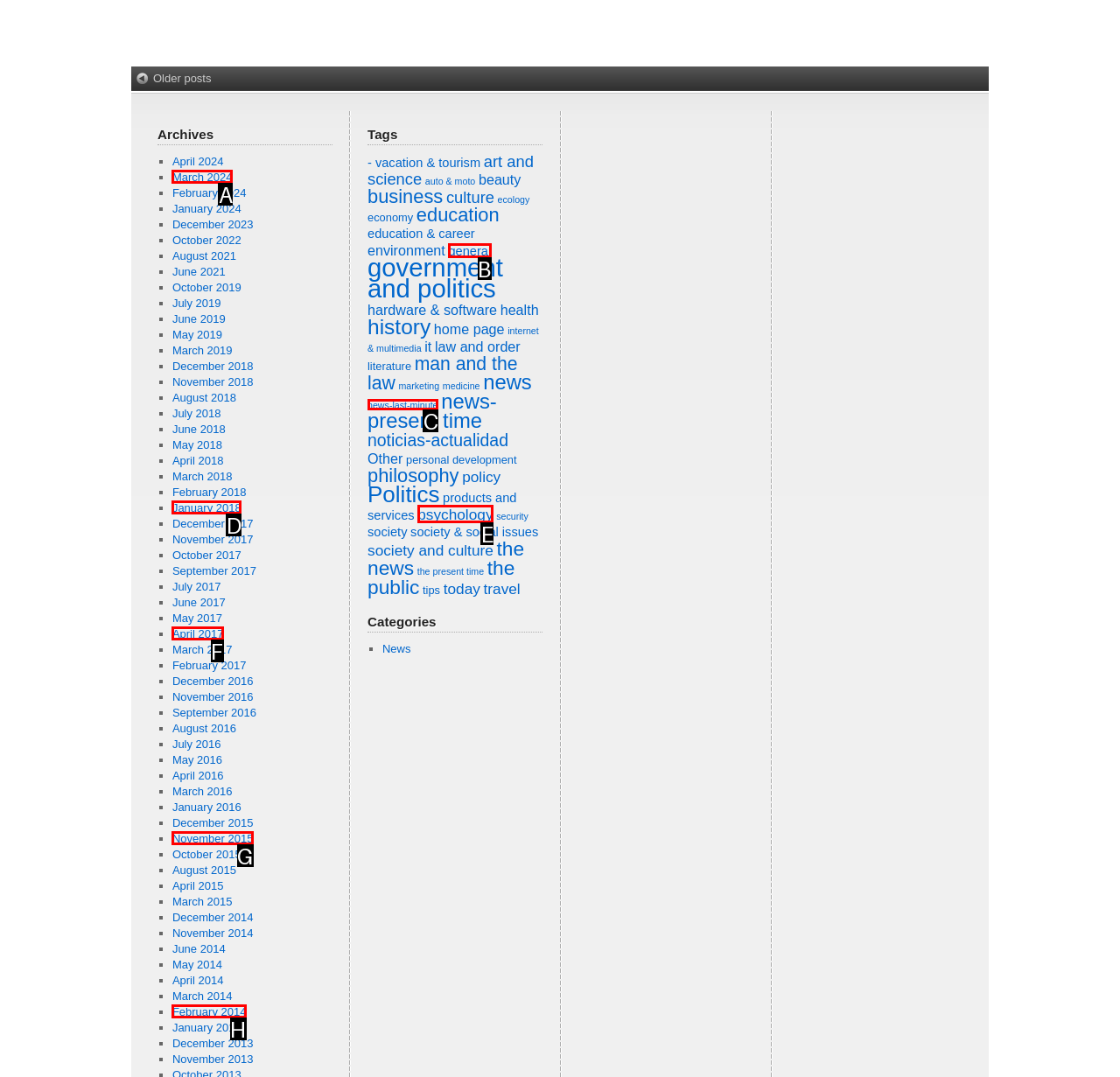Choose the option that best matches the description: psychology
Indicate the letter of the matching option directly.

E